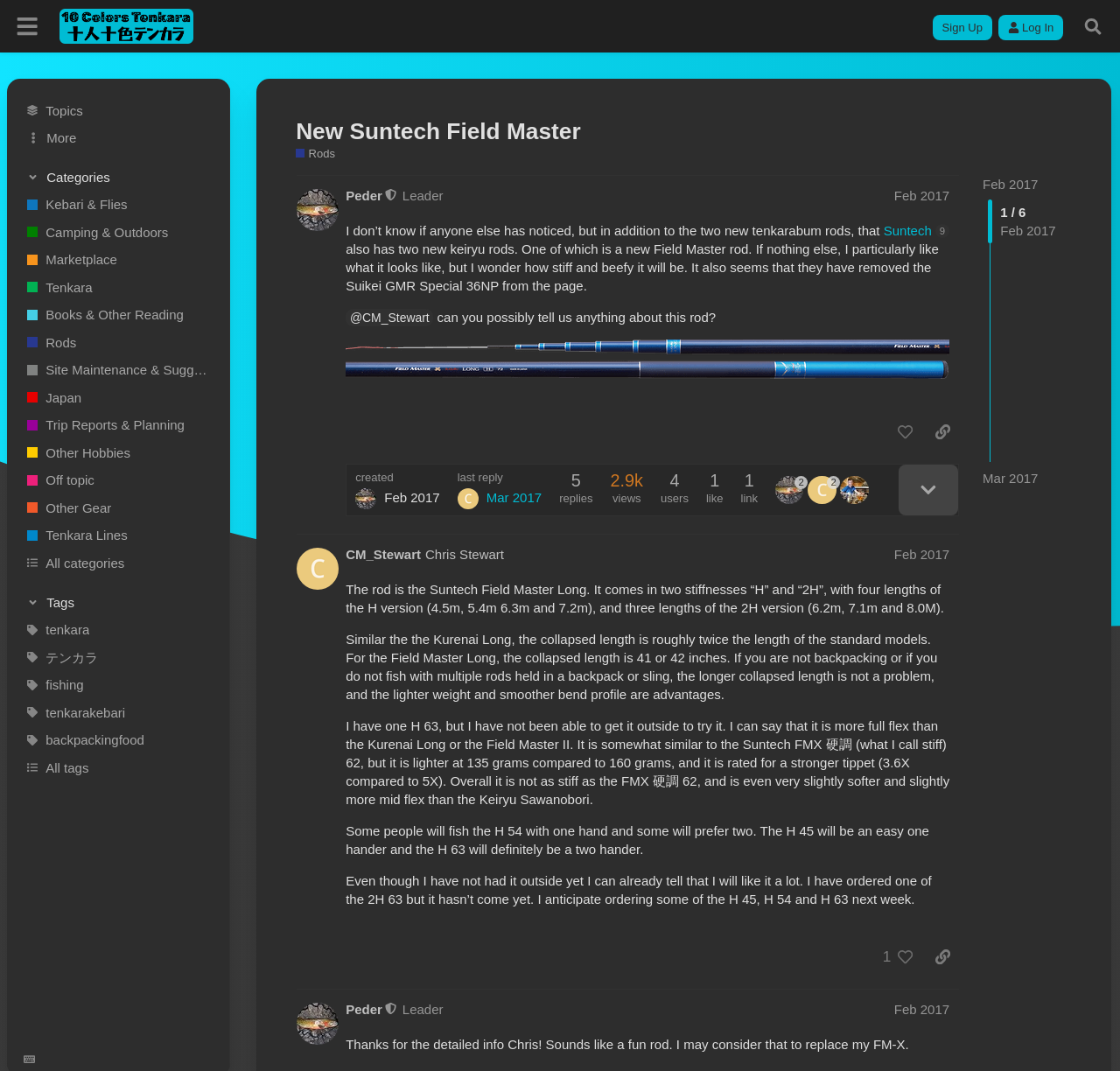Specify the bounding box coordinates for the region that must be clicked to perform the given instruction: "Click the 'New Suntech Field Master' link".

[0.264, 0.11, 0.518, 0.135]